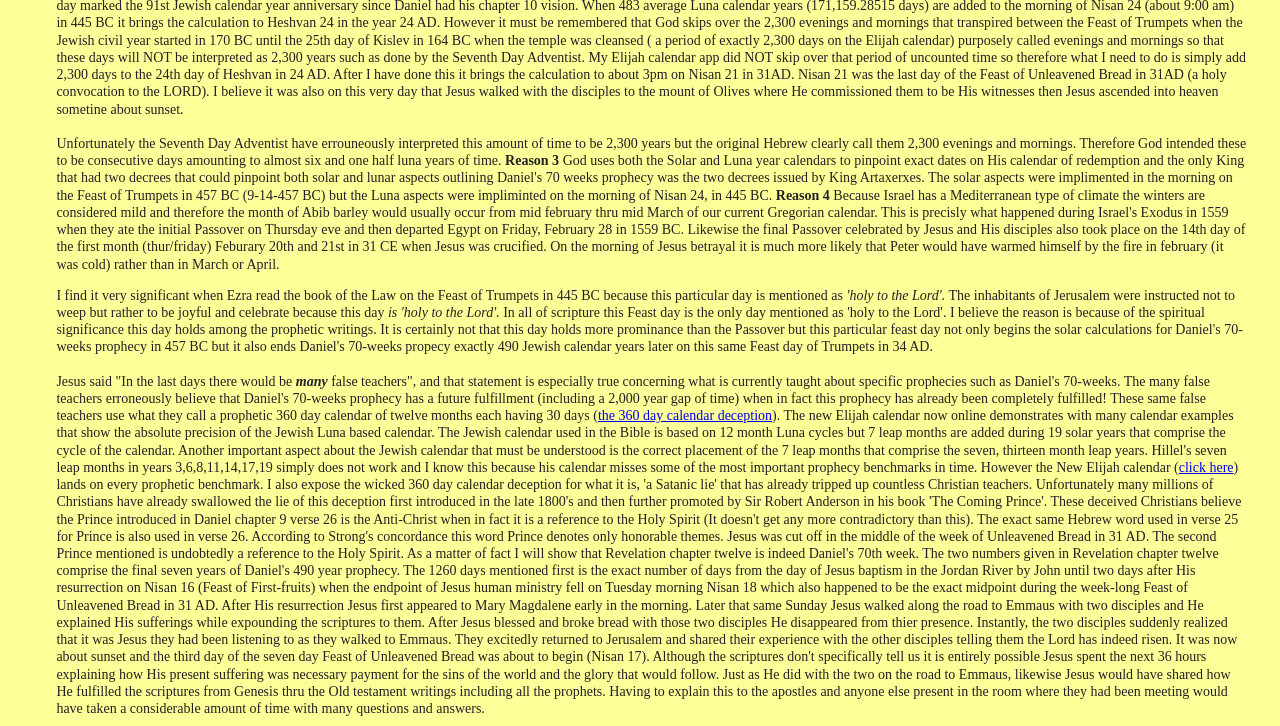Using the given description, provide the bounding box coordinates formatted as (top-left x, top-left y, bottom-right x, bottom-right y), with all values being floating point numbers between 0 and 1. Description: Railroad Worker Injuries

None